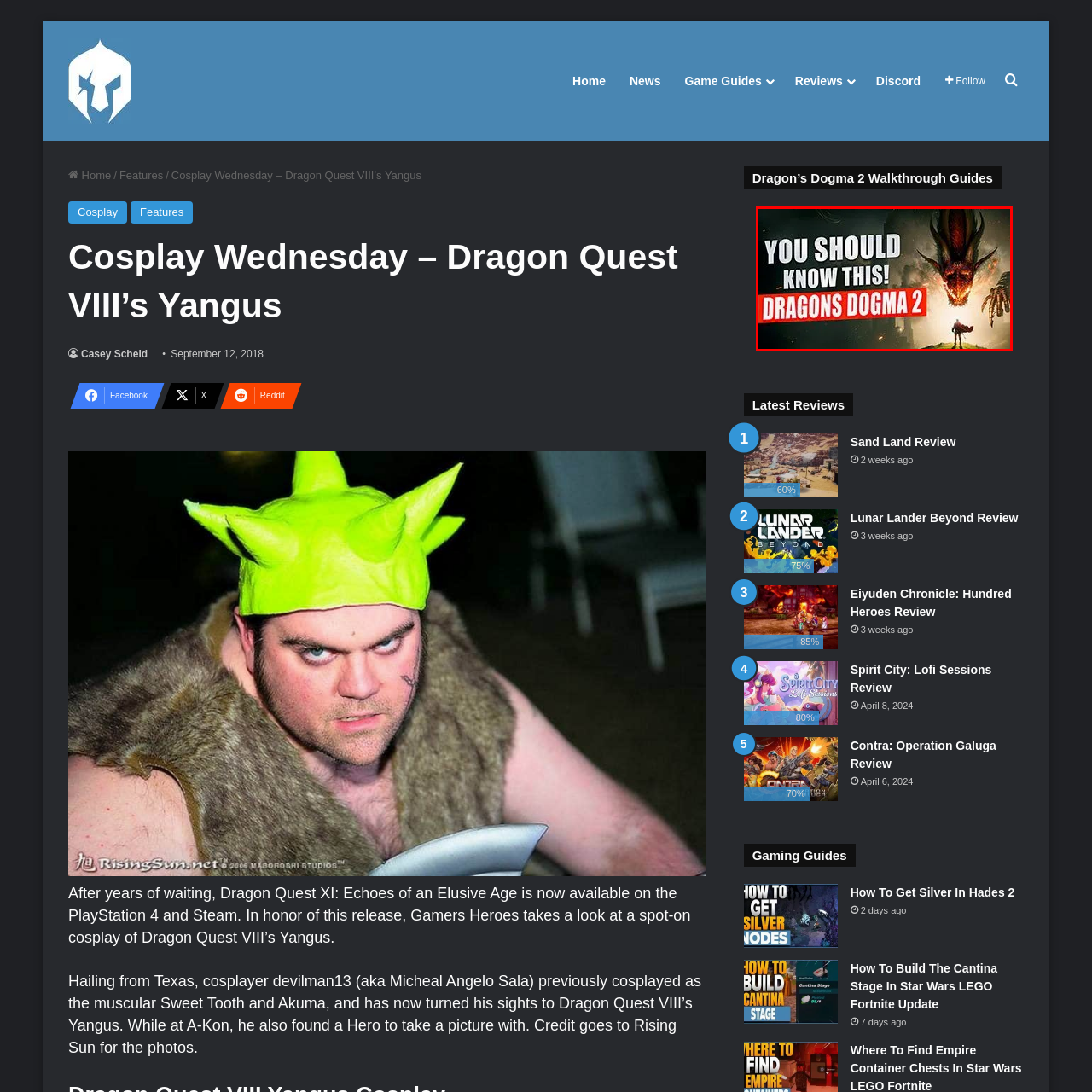Look at the section of the image marked by the red box and offer an in-depth answer to the next question considering the visual cues: What is the sense conveyed by the design?

The design conveys a sense of urgency and excitement, encouraging fans to stay informed about the latest developments in the world of 'Dragons Dogma 2', which suggests that the design is intended to create a sense of urgency and excitement among the viewers.